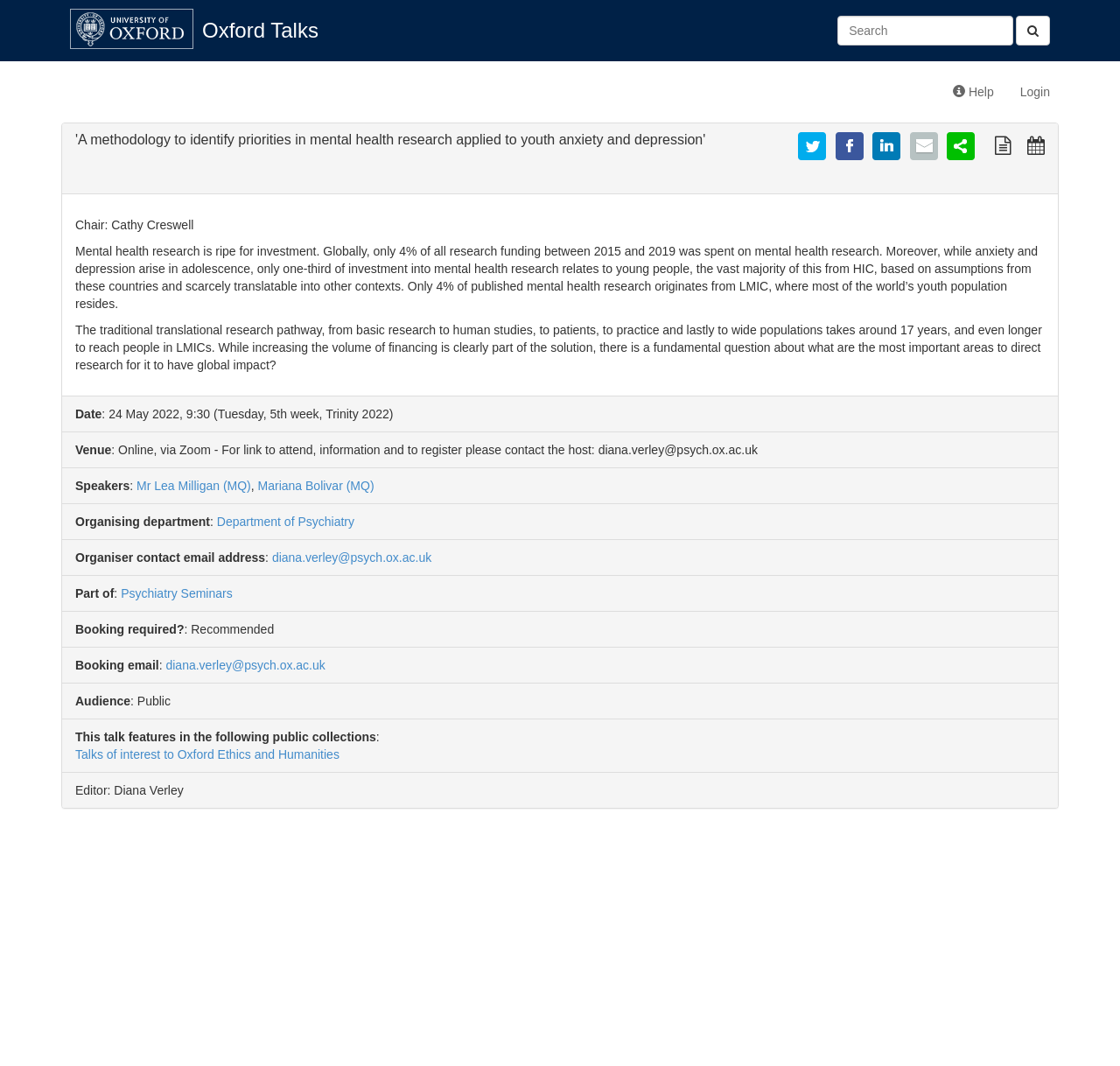What is the department organizing the talk?
Please respond to the question with as much detail as possible.

The department organizing the talk is mentioned in the link 'Department of Psychiatry' under the 'Organising department' section.